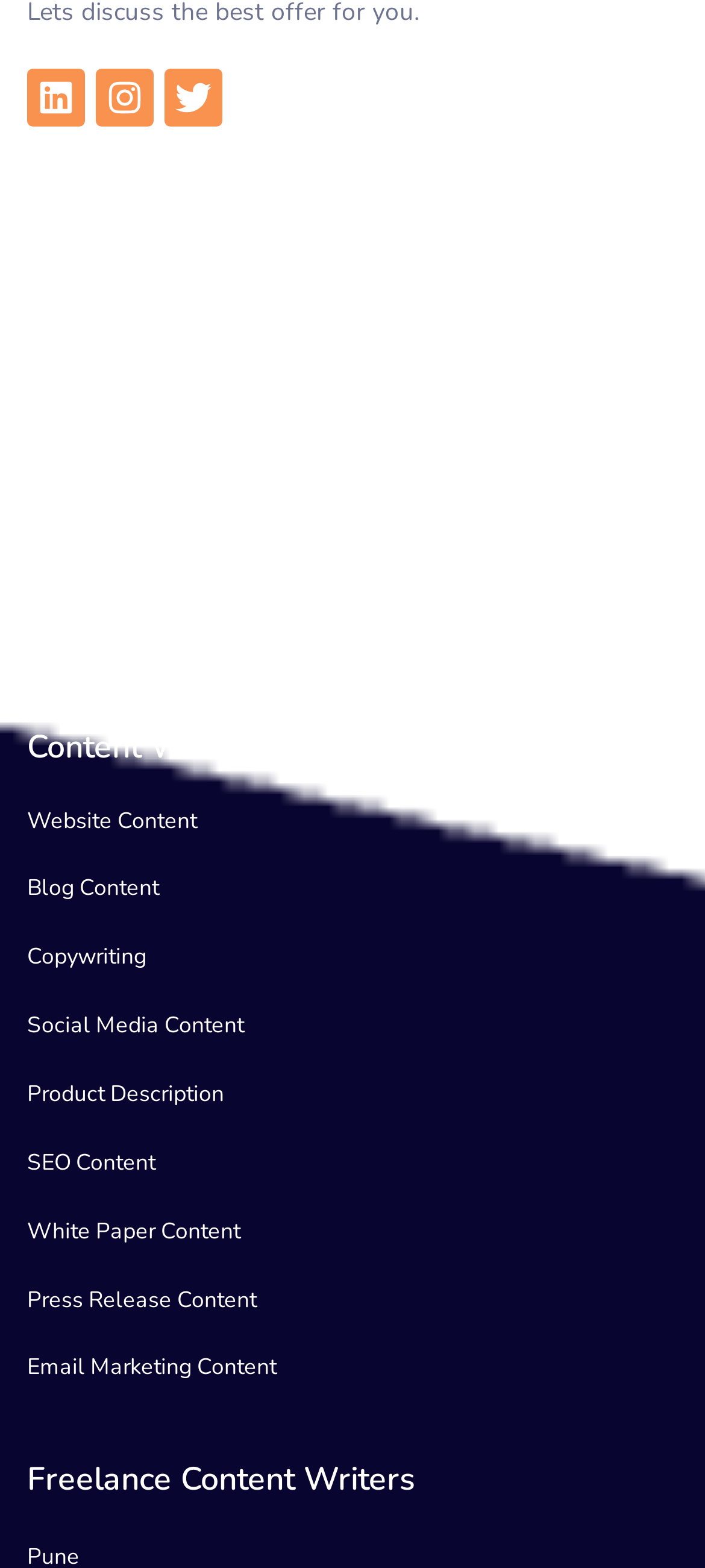Please identify the bounding box coordinates of the element's region that needs to be clicked to fulfill the following instruction: "Go to Home". The bounding box coordinates should consist of four float numbers between 0 and 1, i.e., [left, top, right, bottom].

[0.038, 0.174, 0.962, 0.201]